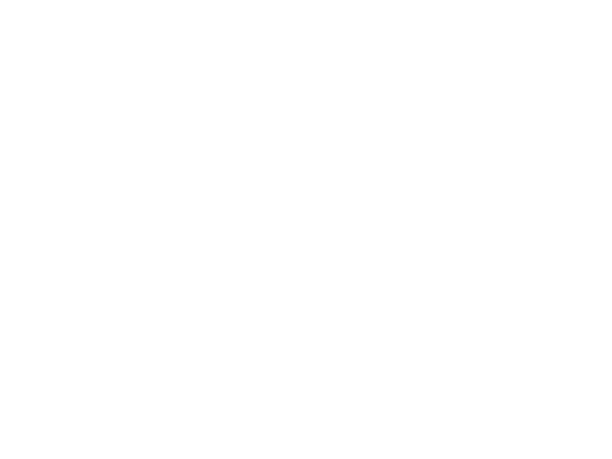Offer an in-depth caption for the image.

This image showcases a sleek, high-performance vehicle: a 2022 Ford Mustang, identified by its unique VIN, 3FMTK1RM5NMA18268. The Mustang is celebrated for its powerful engine and iconic design, making it a sought-after model in the automotive market. This entry is part of a vehicle history presentation highlighting the auction details, indicating a sale occurred for $13,900 through Copart. The image is one of thirteen available, featuring various angles and characteristics of the vehicle, contributing to a comprehensive understanding of its condition and specifications.